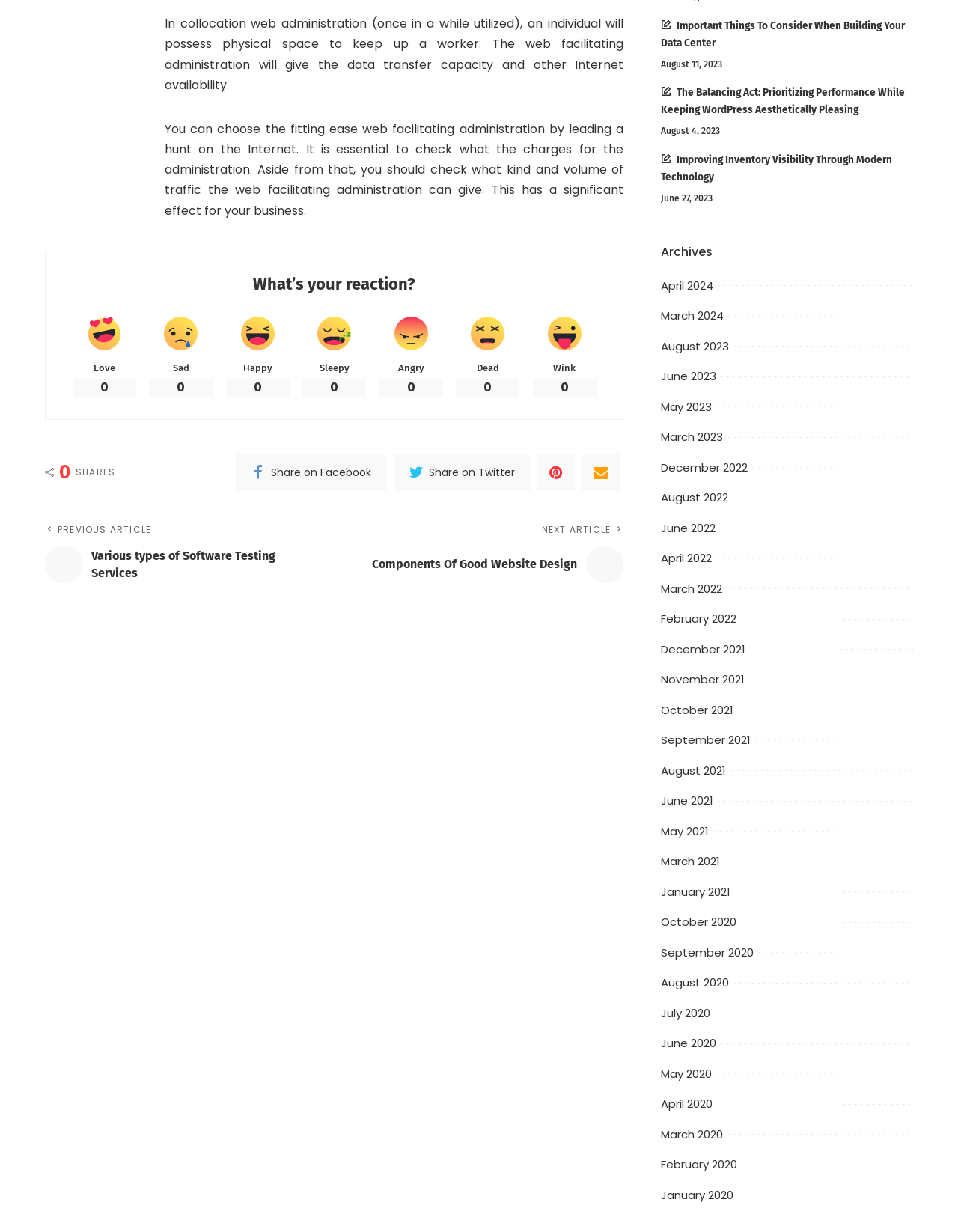Provide a single word or phrase to answer the given question: 
What is the date of the article?

August 11, 2023